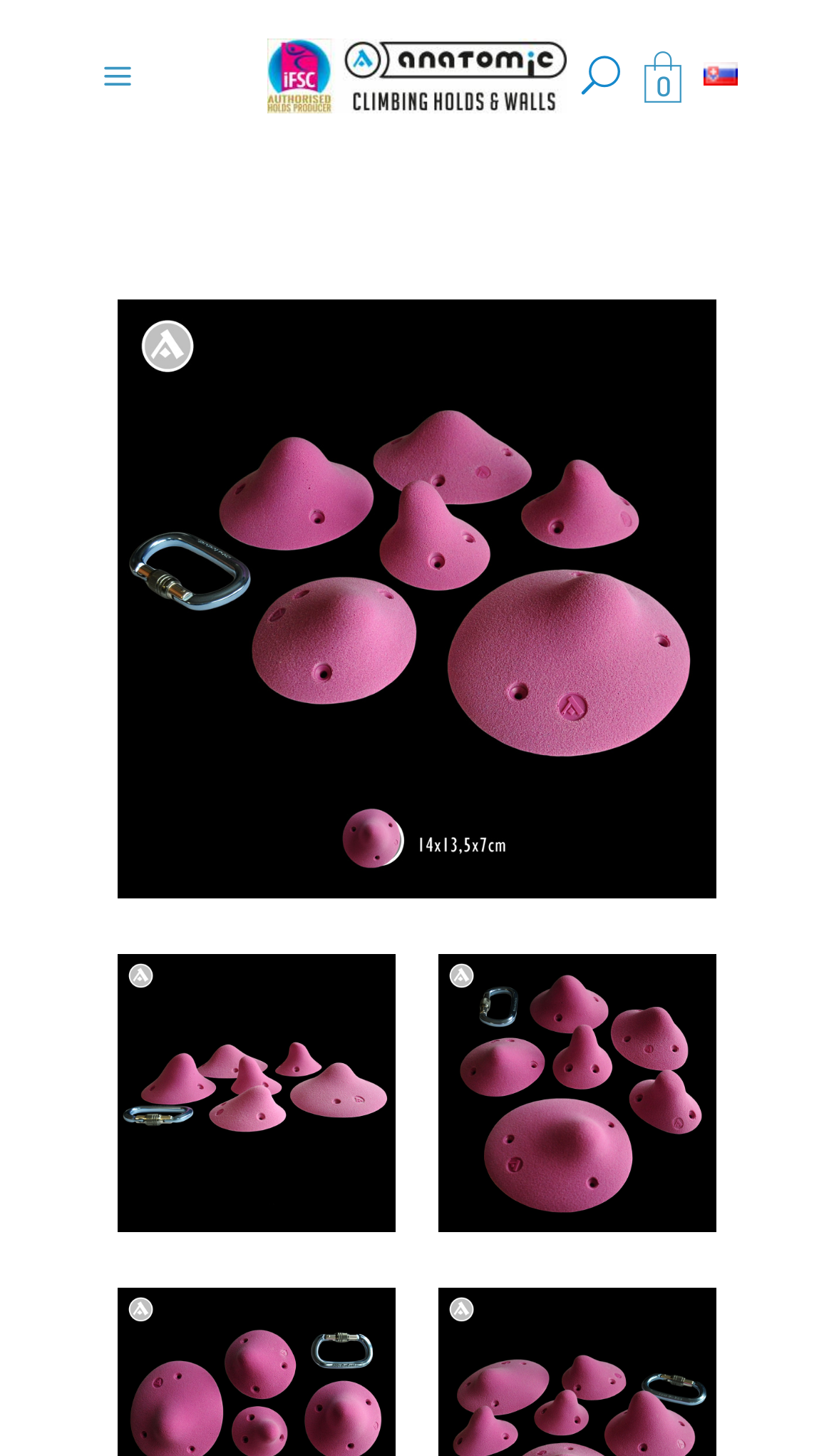How many product images are displayed?
Based on the visual, give a brief answer using one word or a short phrase.

3